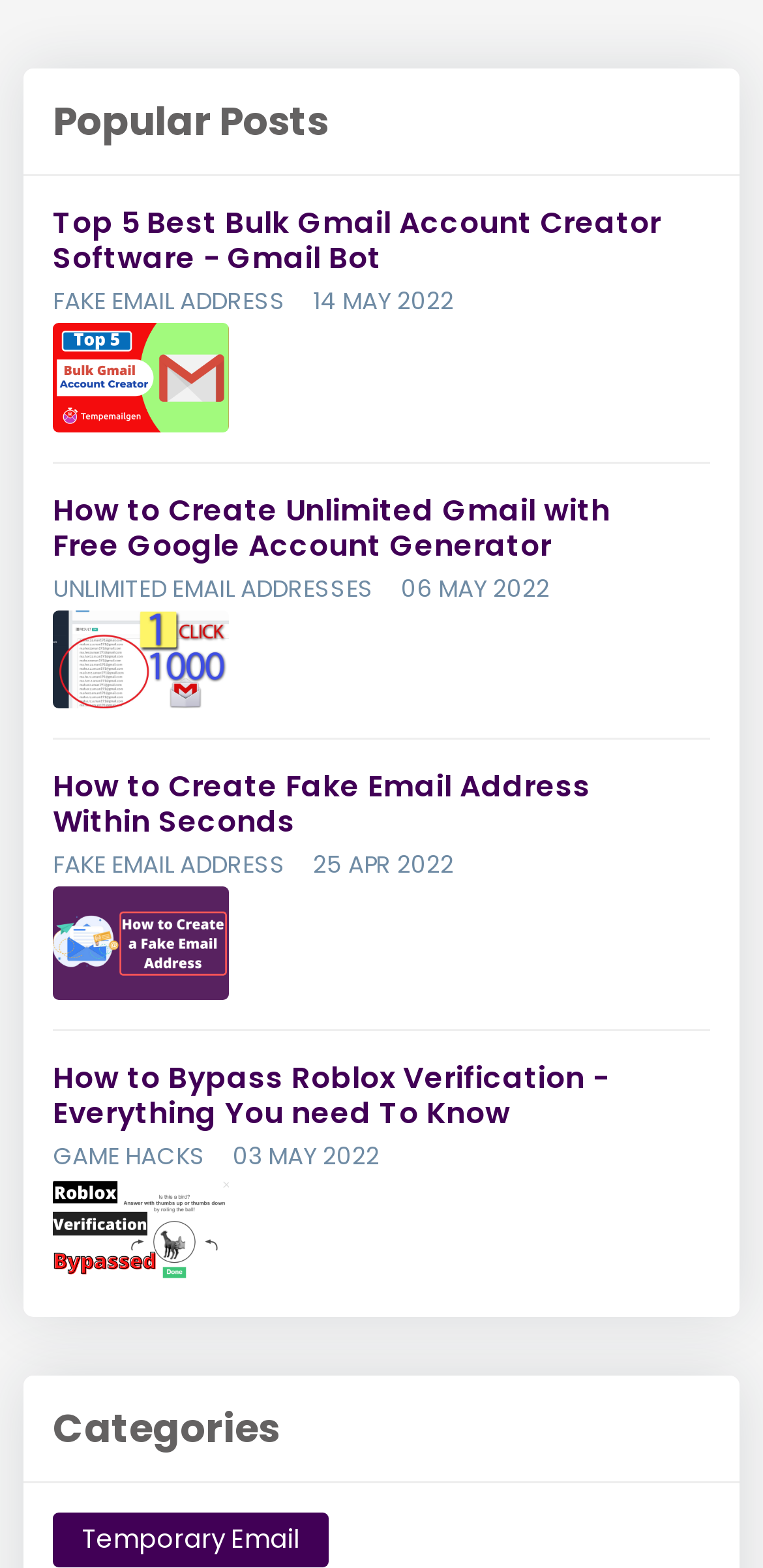Locate the UI element described by 25 Apr 2022 and provide its bounding box coordinates. Use the format (top-left x, top-left y, bottom-right x, bottom-right y) with all values as floating point numbers between 0 and 1.

[0.41, 0.541, 0.595, 0.563]